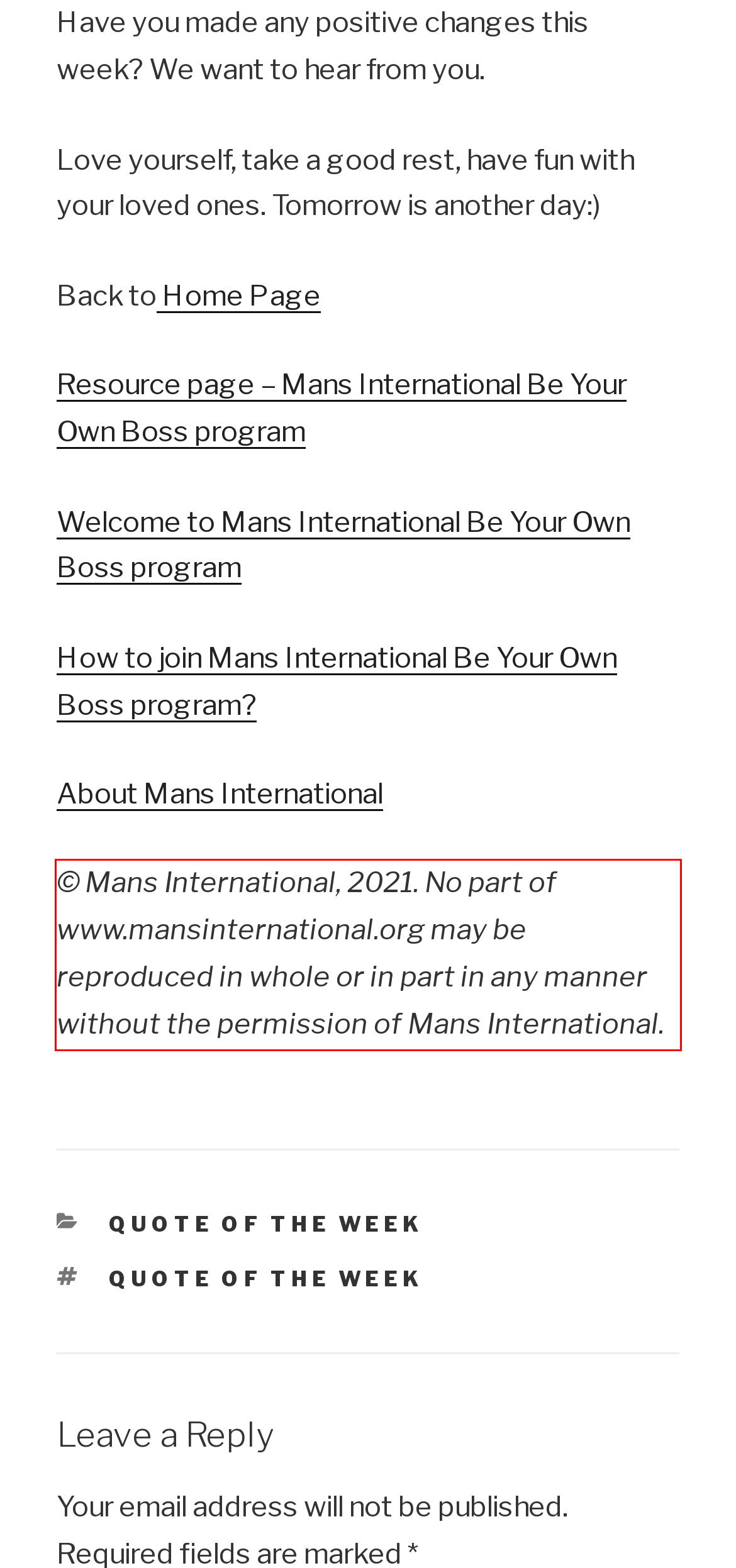The screenshot you have been given contains a UI element surrounded by a red rectangle. Use OCR to read and extract the text inside this red rectangle.

© Mans International, 2021. No part of www.mansinternational.org may be reproduced in whole or in part in any manner without the permission of Mans International.